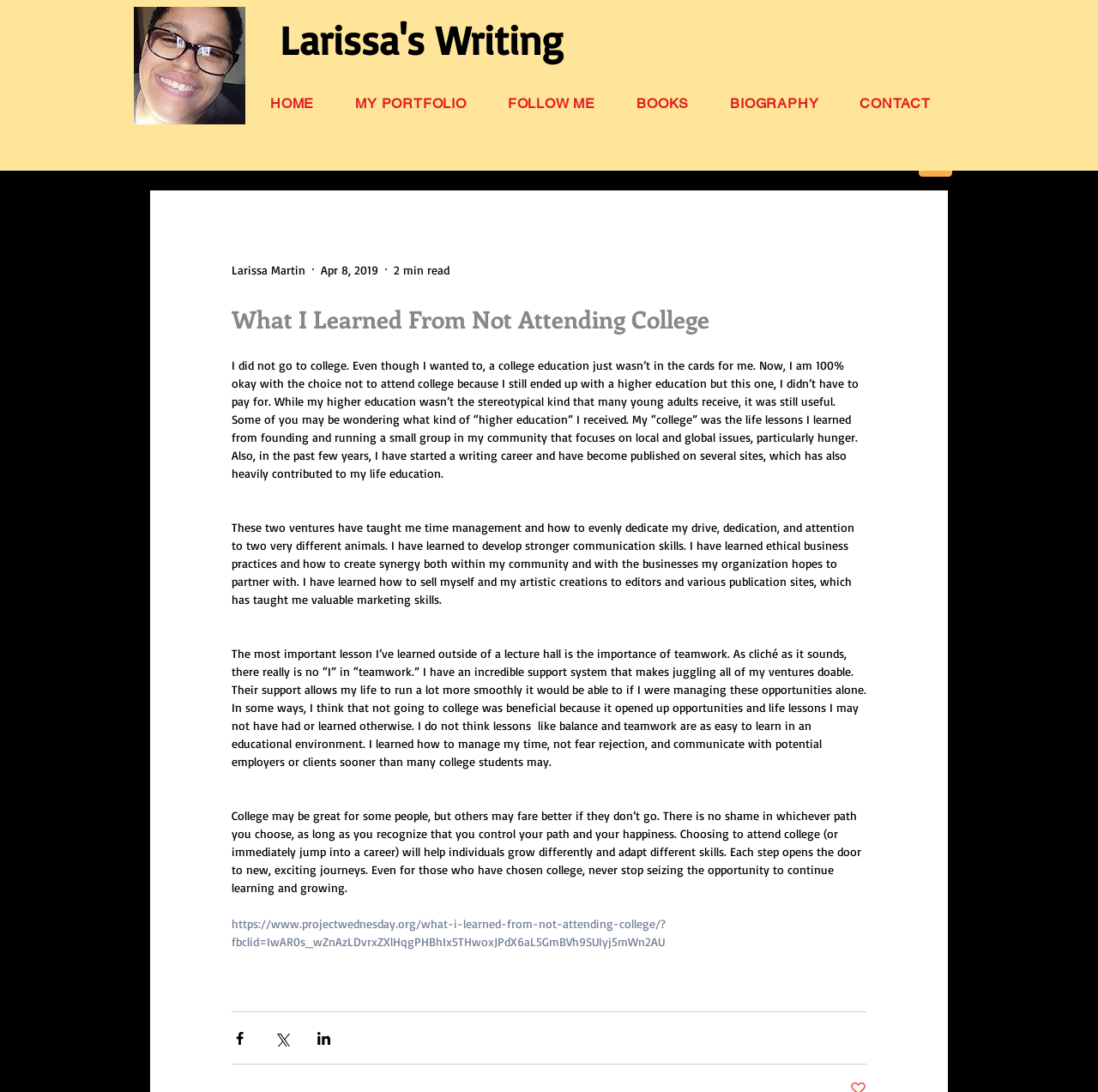Predict the bounding box of the UI element that fits this description: "MY PORTFOLIO".

[0.308, 0.08, 0.441, 0.11]